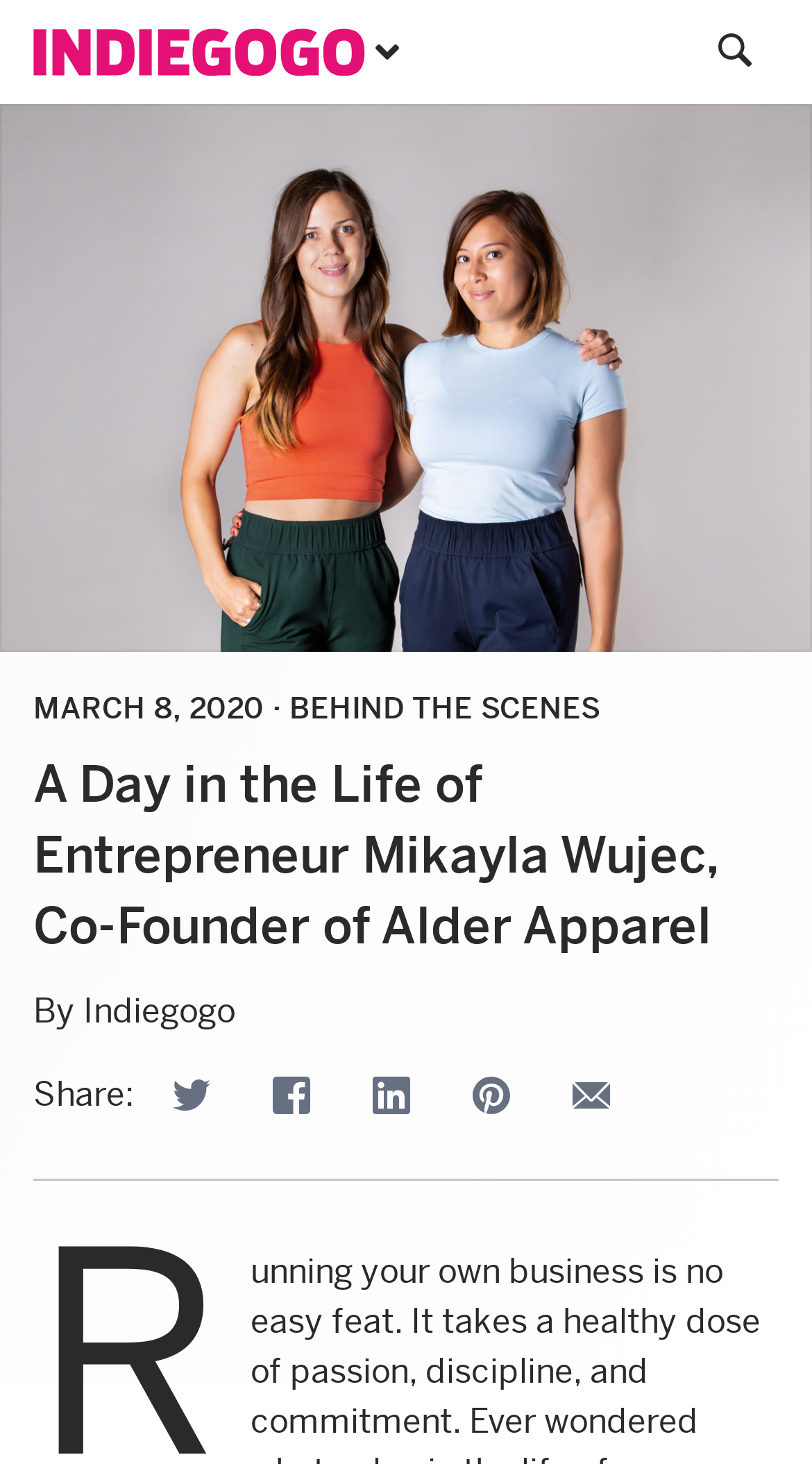Find the bounding box coordinates for the area you need to click to carry out the instruction: "Read the product reviews". The coordinates should be four float numbers between 0 and 1, indicated as [left, top, right, bottom].

[0.041, 0.151, 0.359, 0.185]